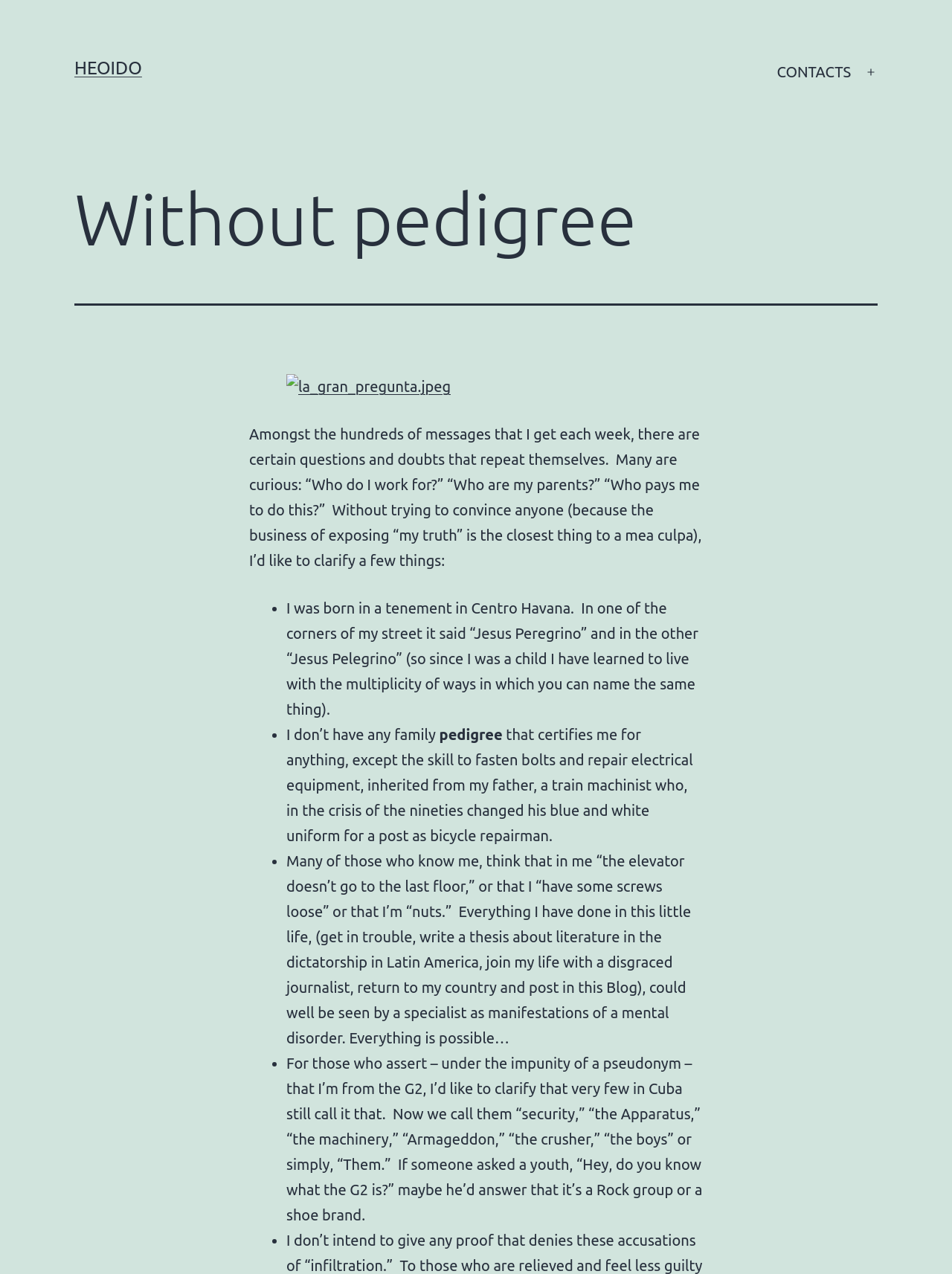Identify the bounding box for the described UI element: "Open menu".

[0.898, 0.042, 0.932, 0.071]